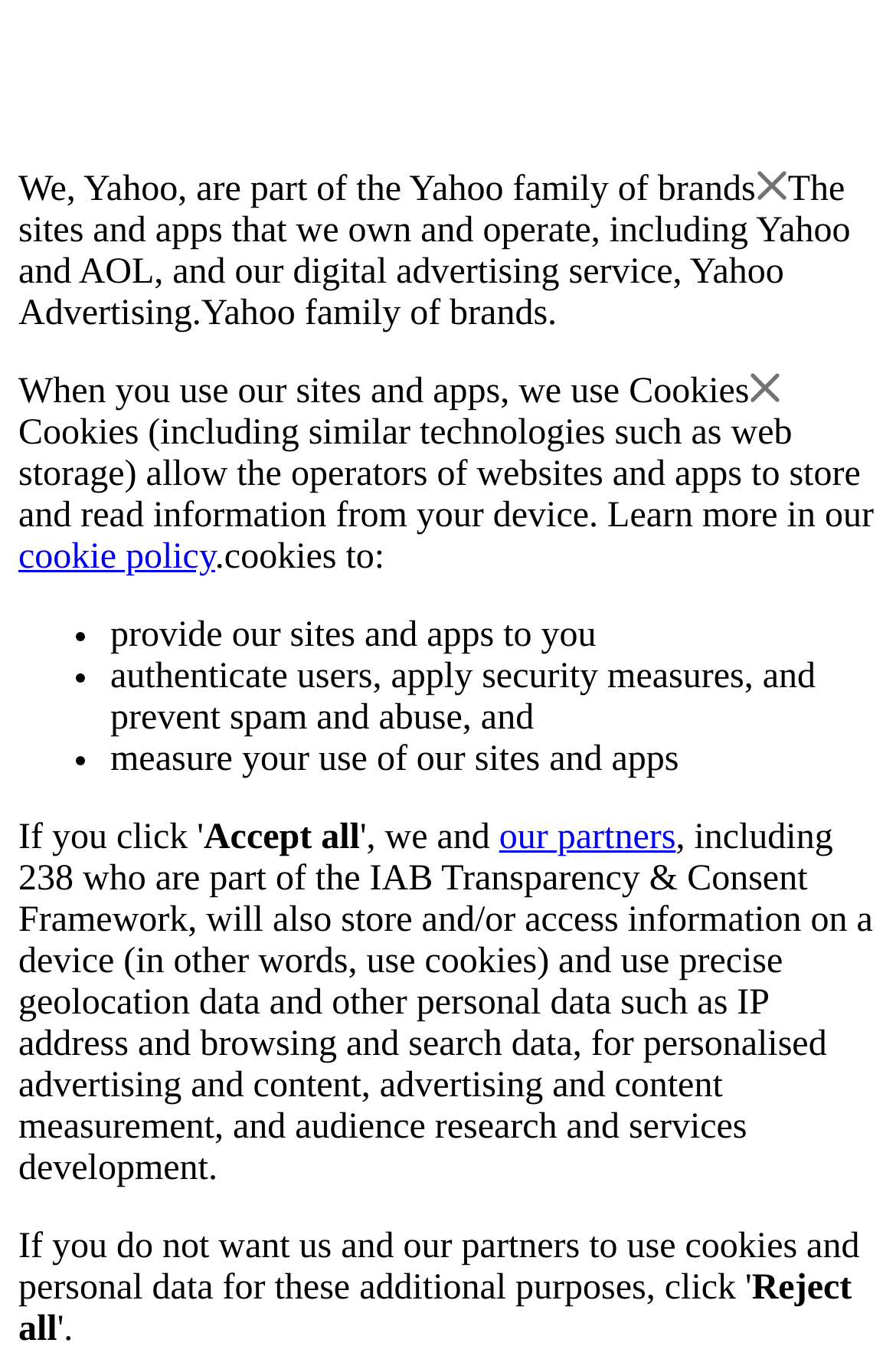Craft a detailed narrative of the webpage's structure and content.

The webpage appears to be a privacy policy or consent page for Yahoo. At the top, there is a brief introduction stating that Yahoo is part of the Yahoo family of brands. Below this, there is a paragraph explaining that Yahoo owns and operates various sites and apps, including Yahoo and AOL, and provides digital advertising services.

The main content of the page is divided into sections, with the first section explaining how Yahoo uses cookies when users access their sites and apps. This section includes a link to their cookie policy. Below this, there is a list of bullet points detailing the purposes of using cookies, including providing sites and apps, authenticating users, applying security measures, and measuring site usage.

Further down the page, there is a section discussing how Yahoo's partners, including those part of the IAB Transparency & Consent Framework, will also use cookies and other personal data for personalized advertising, content measurement, and audience research.

At the bottom of the page, there are two buttons: "Accept all" and "Reject all", which likely allow users to consent to or decline the use of cookies and other data collection practices described on the page.